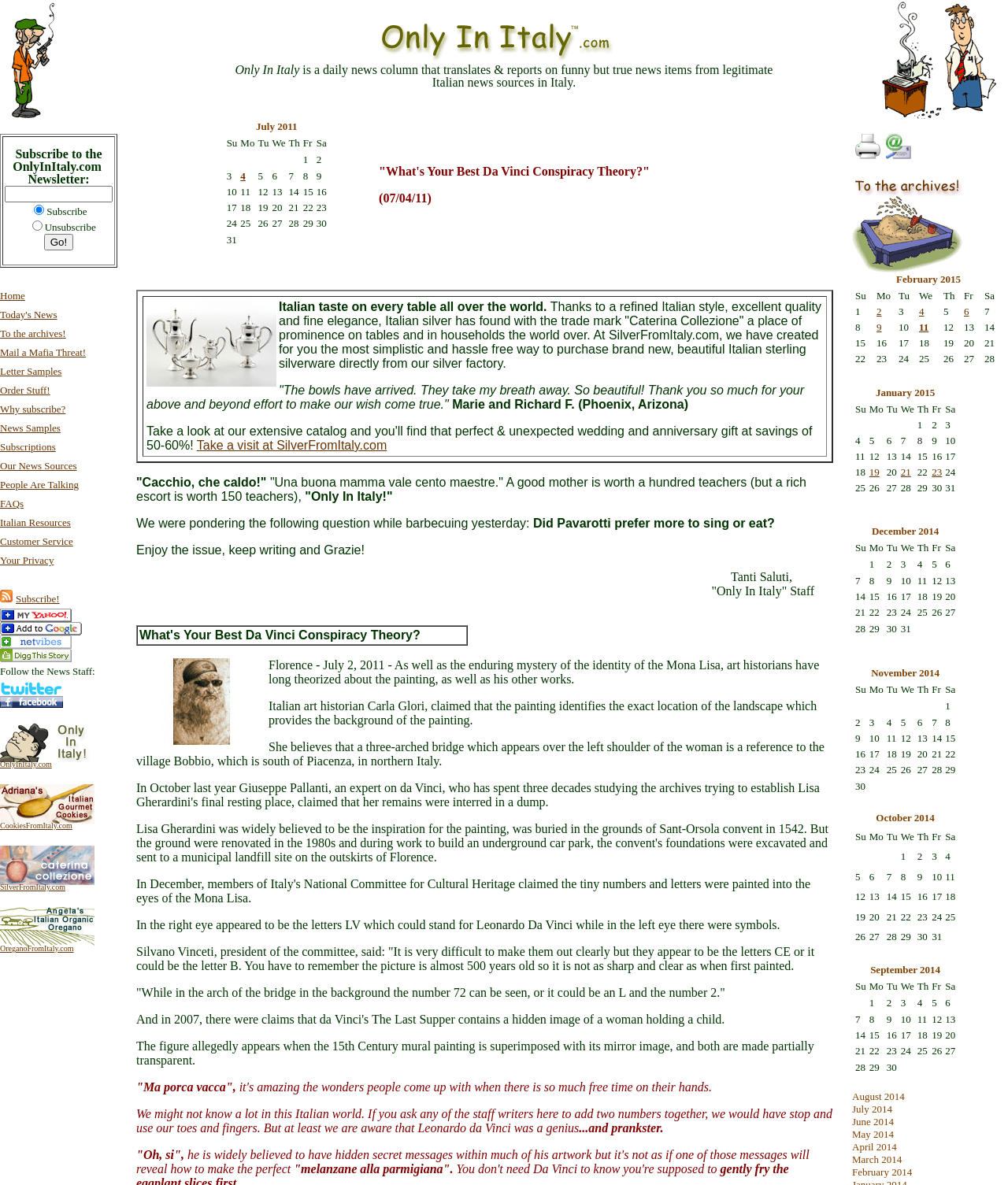Produce an extensive caption that describes everything on the webpage.

This webpage is a news archive page for "Only in Italy", a daily news column that reports funny and weird news on Italy, the mafia, Italian culture, and Italian travel. 

At the top of the page, there is a header section that spans the entire width of the page, containing the title "Only in Italy" and a brief description of the news column. 

Below the header, there is a table with three columns, each containing a section of news articles or links. The left column contains a list of links to various pages, including the home page, today's news, archives, and more. The middle column contains a section for subscribing to the newsletter, with a text box, radio buttons, and a "Go!" button. The right column contains a list of news articles or links, with images accompanying some of the articles.

There are a total of 17 links in the left column, each leading to a different page or section of the website. The links are arranged vertically, with a small gap between each link. 

The middle column is relatively narrow, taking up about a quarter of the page width. It contains a brief description of the newsletter and a form to subscribe or unsubscribe.

The right column is the widest, taking up about half of the page width. It contains a list of news articles or links, with some articles accompanied by images. The articles are arranged vertically, with a small gap between each article.

Overall, the page has a simple and organized layout, with clear headings and concise text. The use of tables and columns helps to structure the content and make it easy to navigate.